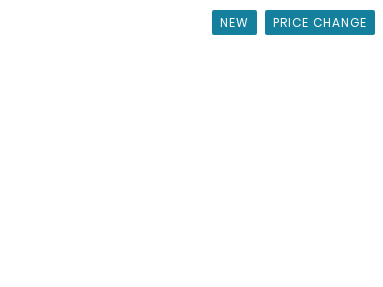Create an extensive and detailed description of the image.

This image features two prominent tags: "NEW" and "PRICE CHANGE" in a visually appealing design. The "NEW" tag is marked with a vibrant blue background, signaling a recently listed property, while the "PRICE CHANGE" tag, also blue, indicates that there has been a modification in the listing price, drawing attention to its updated status. These labels are commonly used in real estate listings to provide potential buyers with quick information about properties, making it easier to identify new opportunities or updates in the market. The overall layout effectively highlights these crucial details for prospective home buyers browsing the listings.